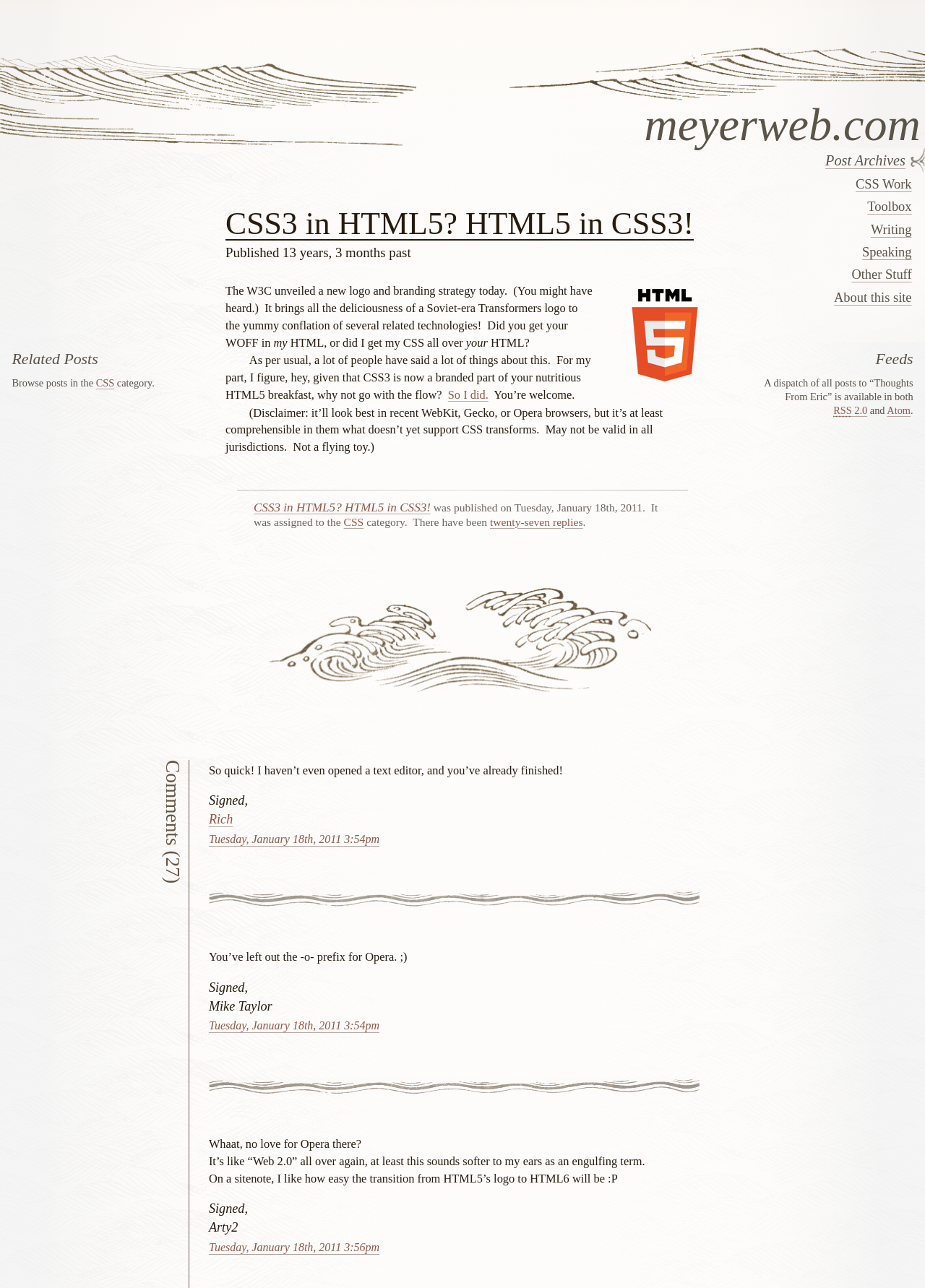Give a succinct answer to this question in a single word or phrase: 
What is the category of the article?

CSS